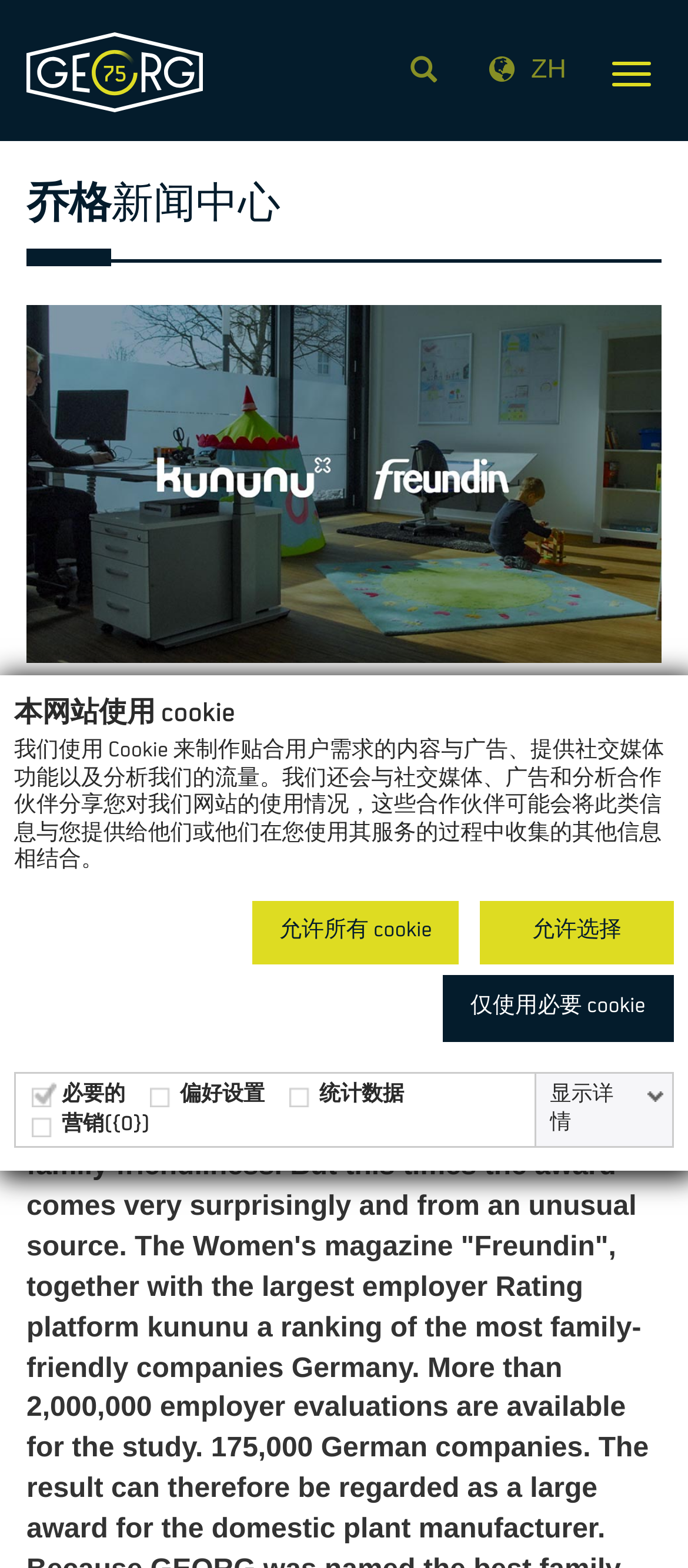Provide the bounding box coordinates of the HTML element this sentence describes: "显示详情".

[0.789, 0.69, 0.977, 0.726]